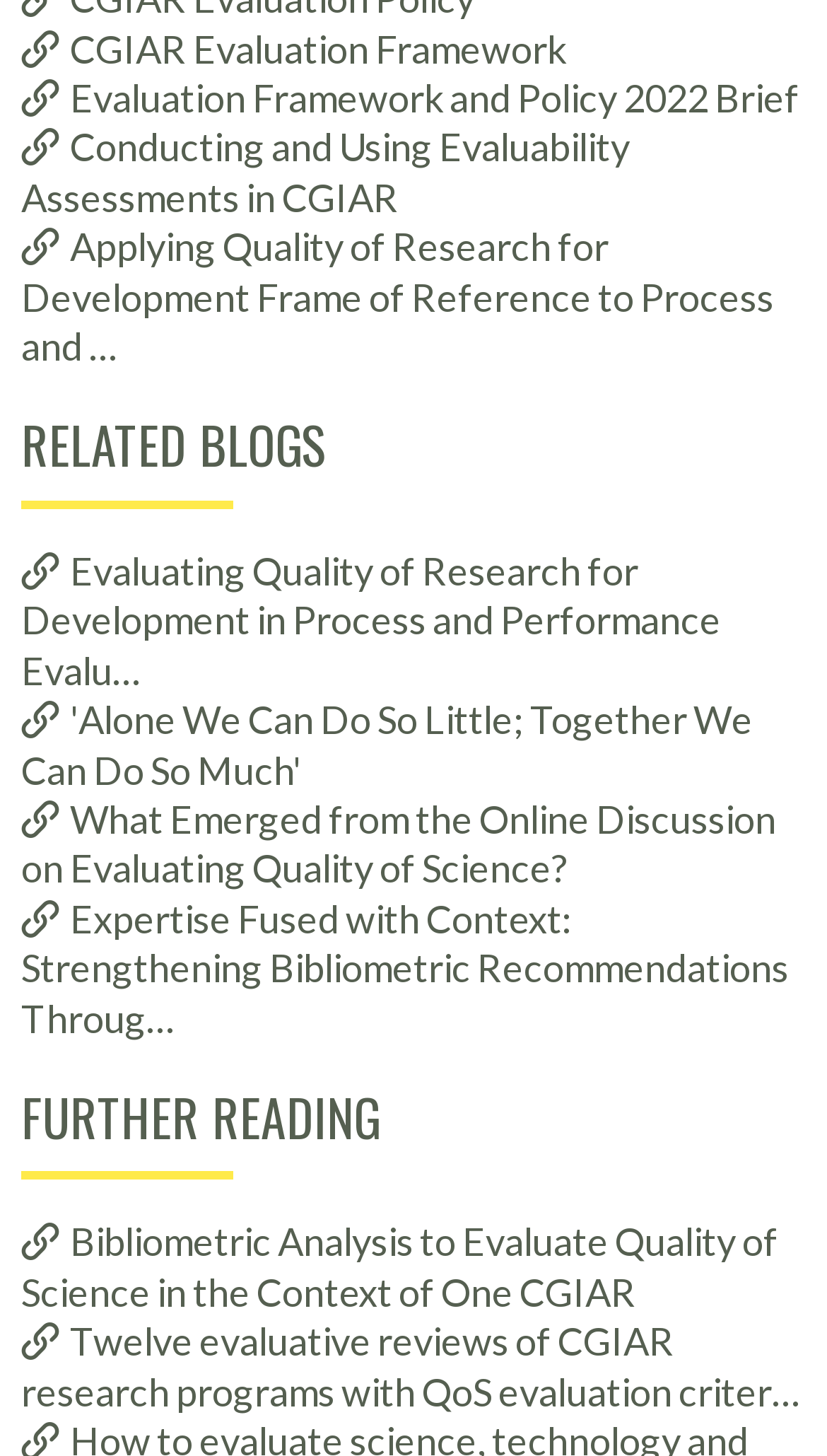Please pinpoint the bounding box coordinates for the region I should click to adhere to this instruction: "Access Twelve evaluative reviews of CGIAR research programs with QoS evaluation criteria".

[0.026, 0.905, 0.967, 0.971]